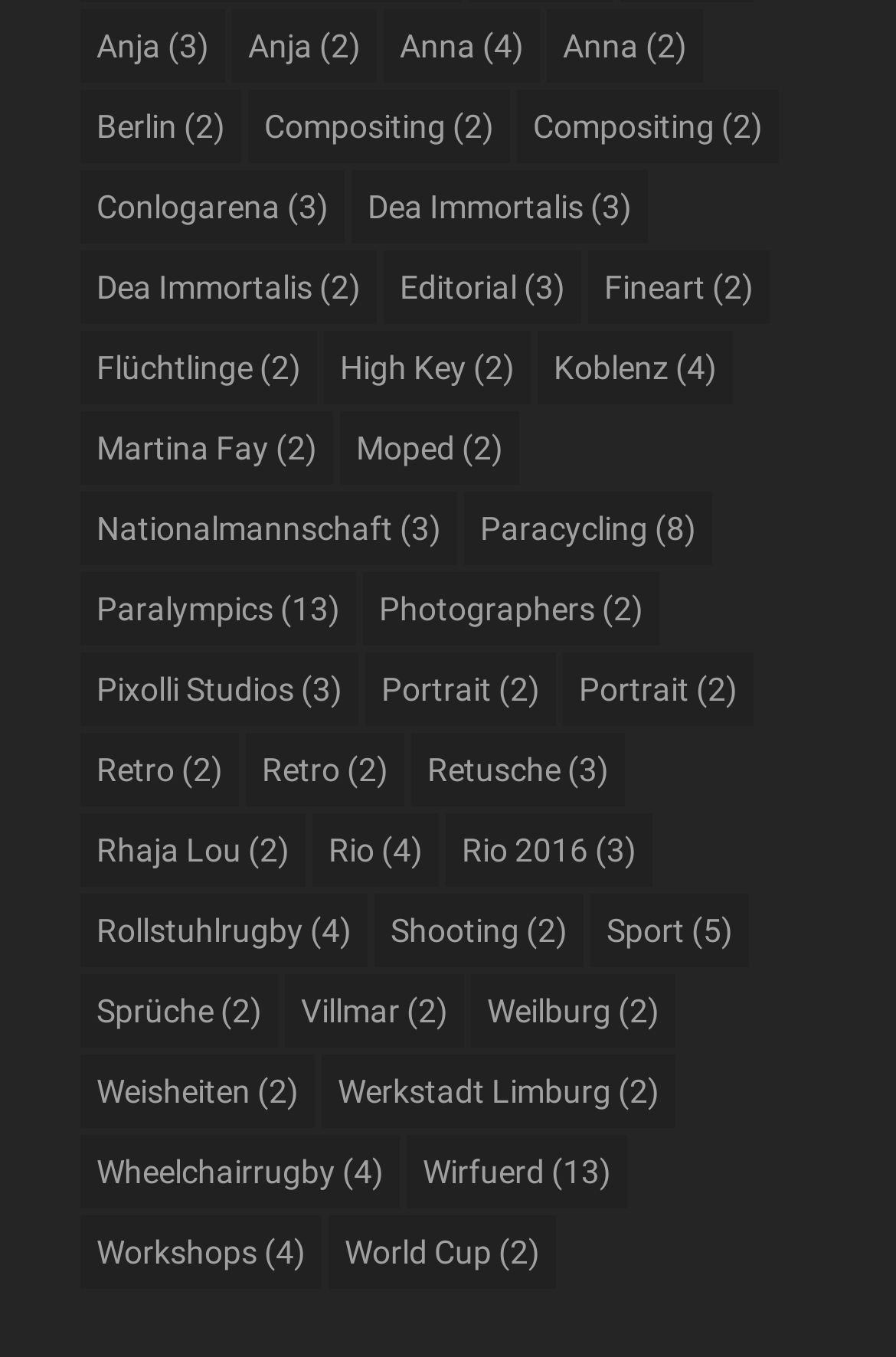Specify the bounding box coordinates of the element's region that should be clicked to achieve the following instruction: "Explore Paralympics". The bounding box coordinates consist of four float numbers between 0 and 1, in the format [left, top, right, bottom].

[0.09, 0.421, 0.397, 0.475]